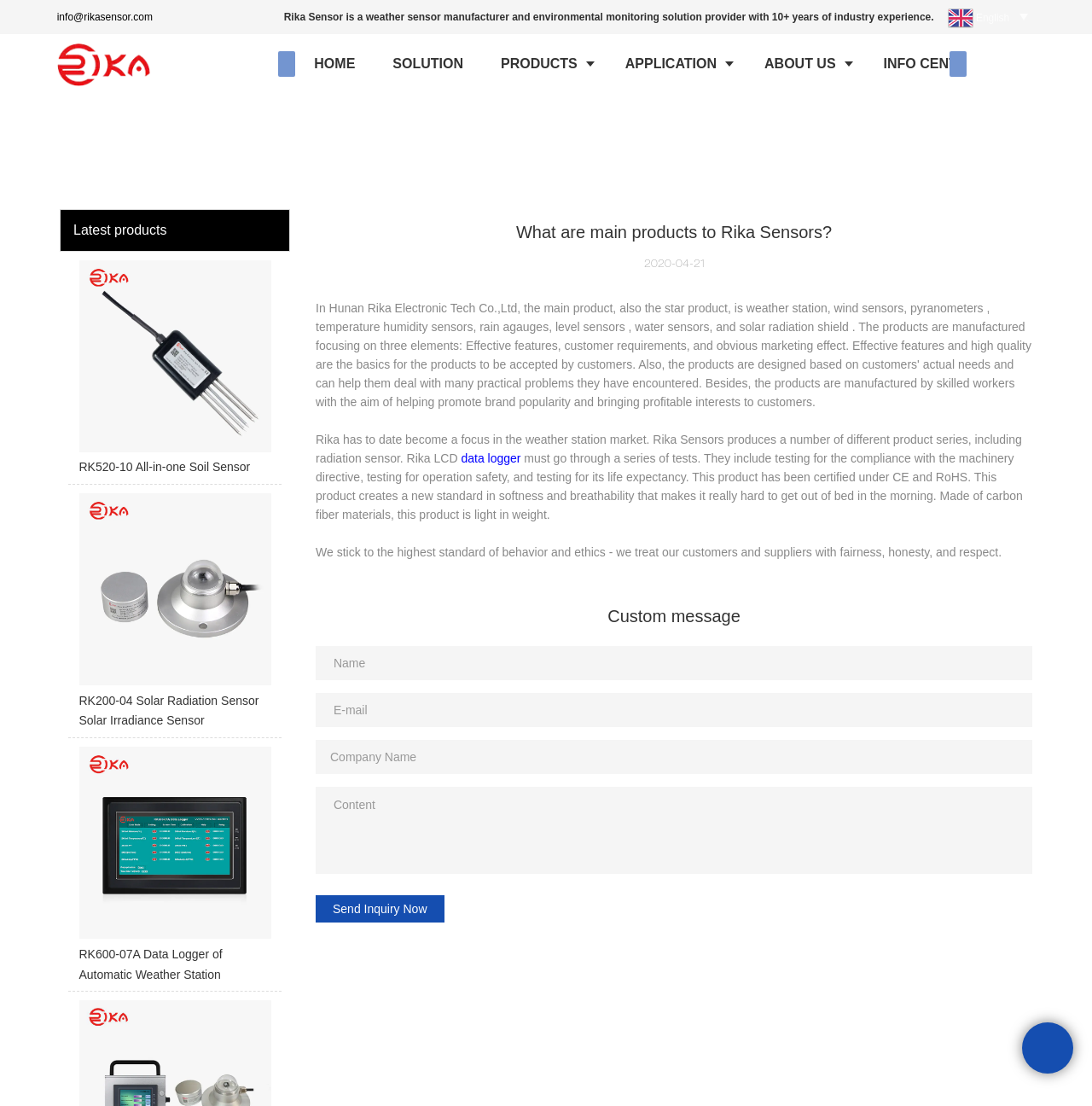Determine the bounding box coordinates of the element that should be clicked to execute the following command: "Click the 'HOME' link".

[0.271, 0.031, 0.342, 0.085]